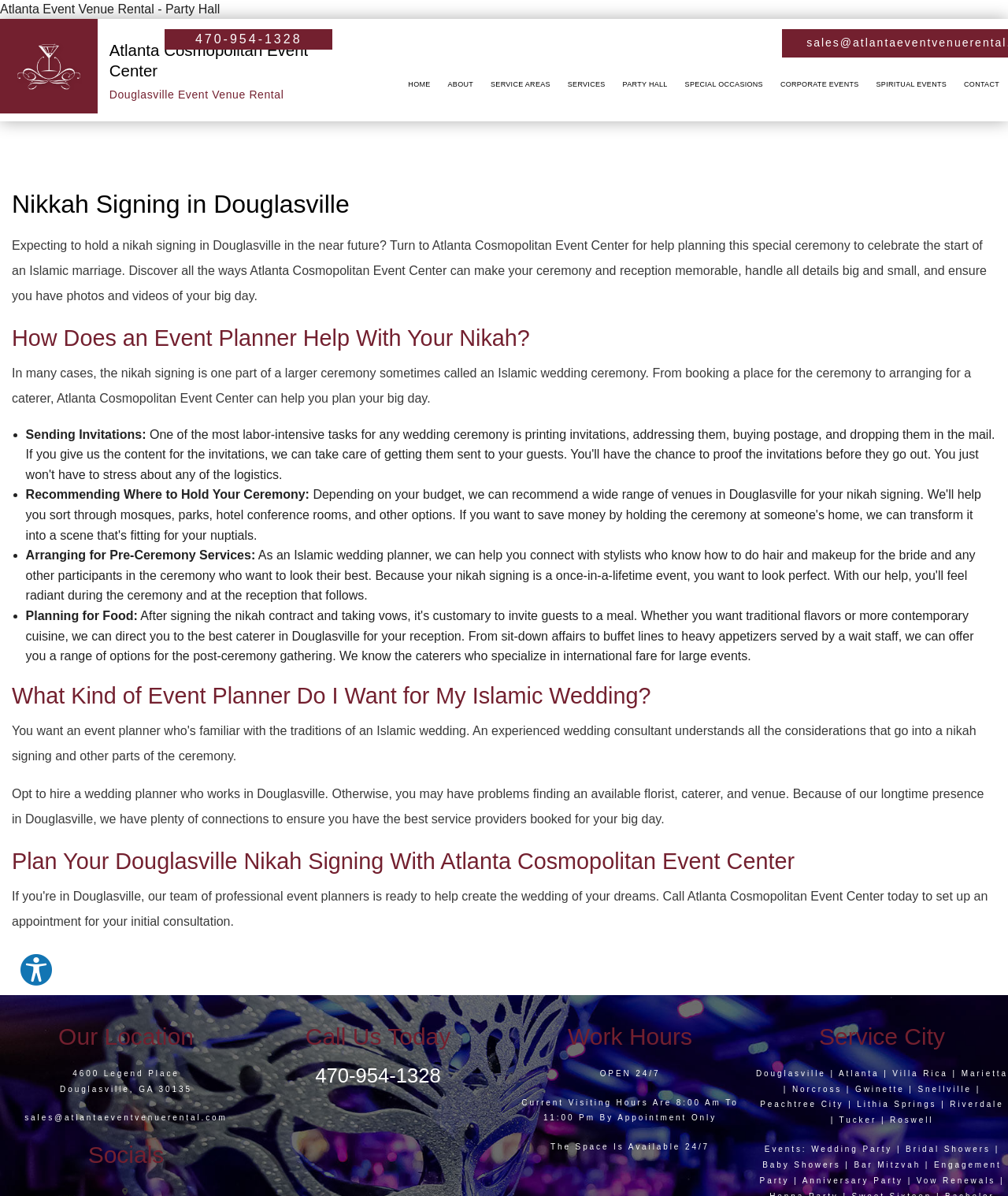Provide the bounding box coordinates of the UI element that matches the description: "Party Hall".

[0.609, 0.039, 0.671, 0.101]